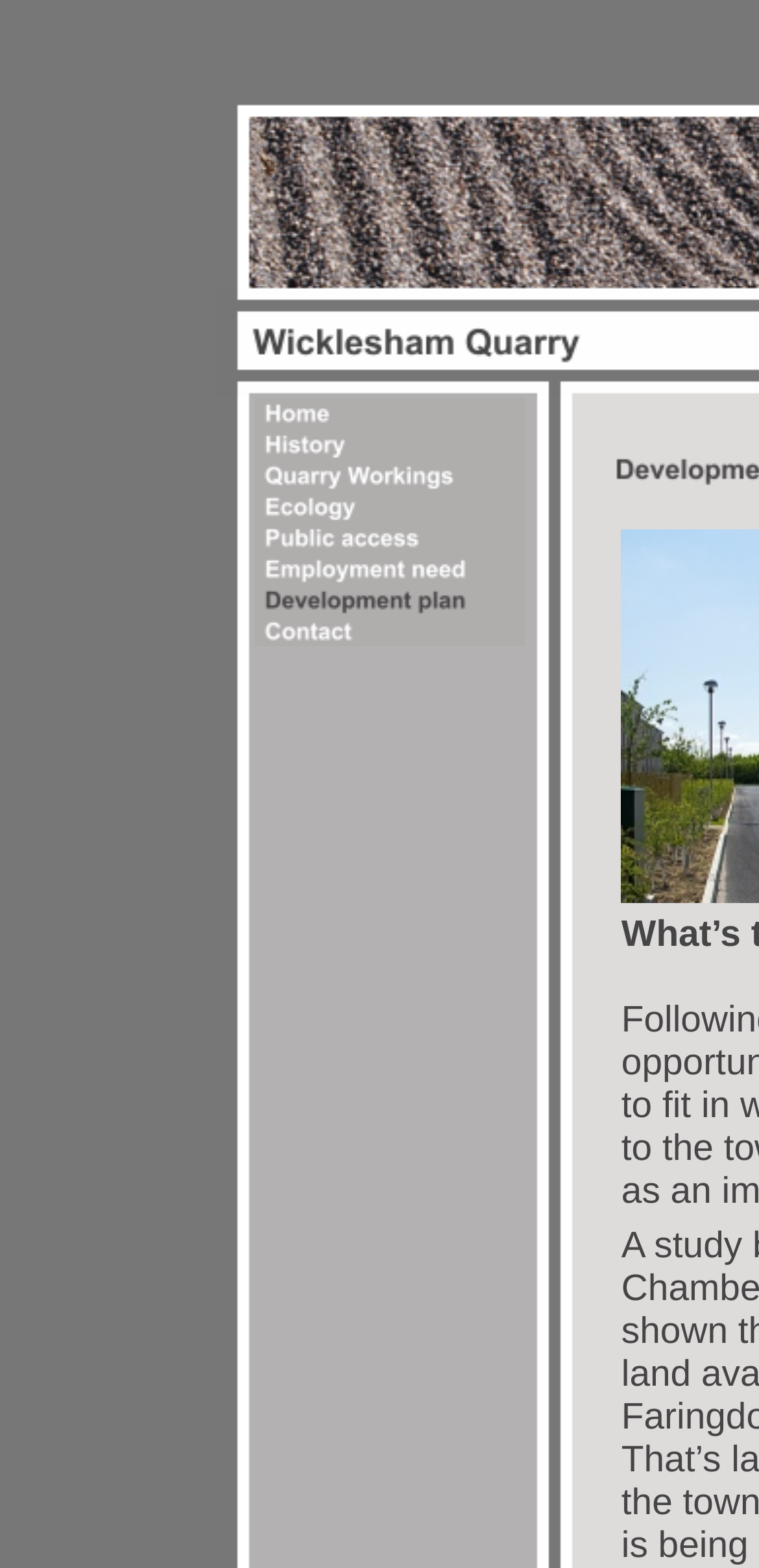Please specify the bounding box coordinates of the area that should be clicked to accomplish the following instruction: "Contact us". The coordinates should consist of four float numbers between 0 and 1, i.e., [left, top, right, bottom].

[0.335, 0.397, 0.691, 0.416]